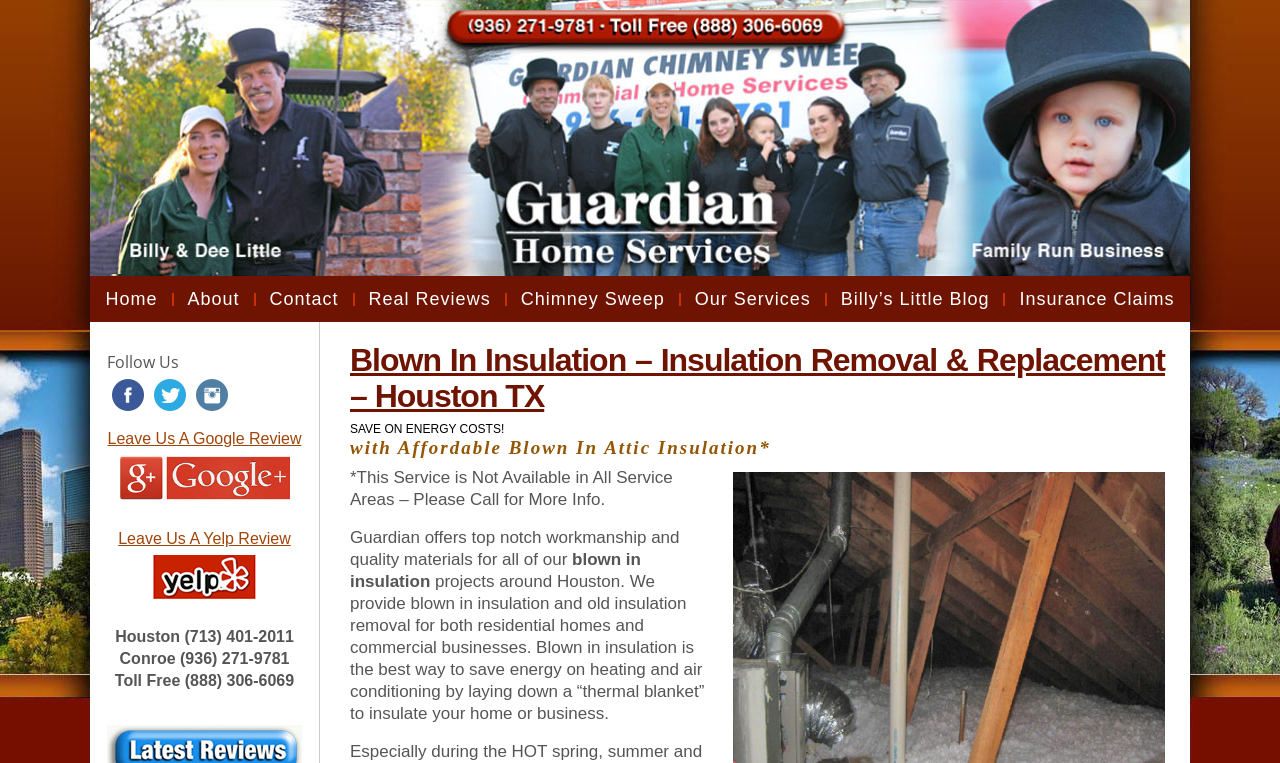What is the purpose of blown in insulation?
Based on the visual, give a brief answer using one word or a short phrase.

Save energy on heating and air conditioning